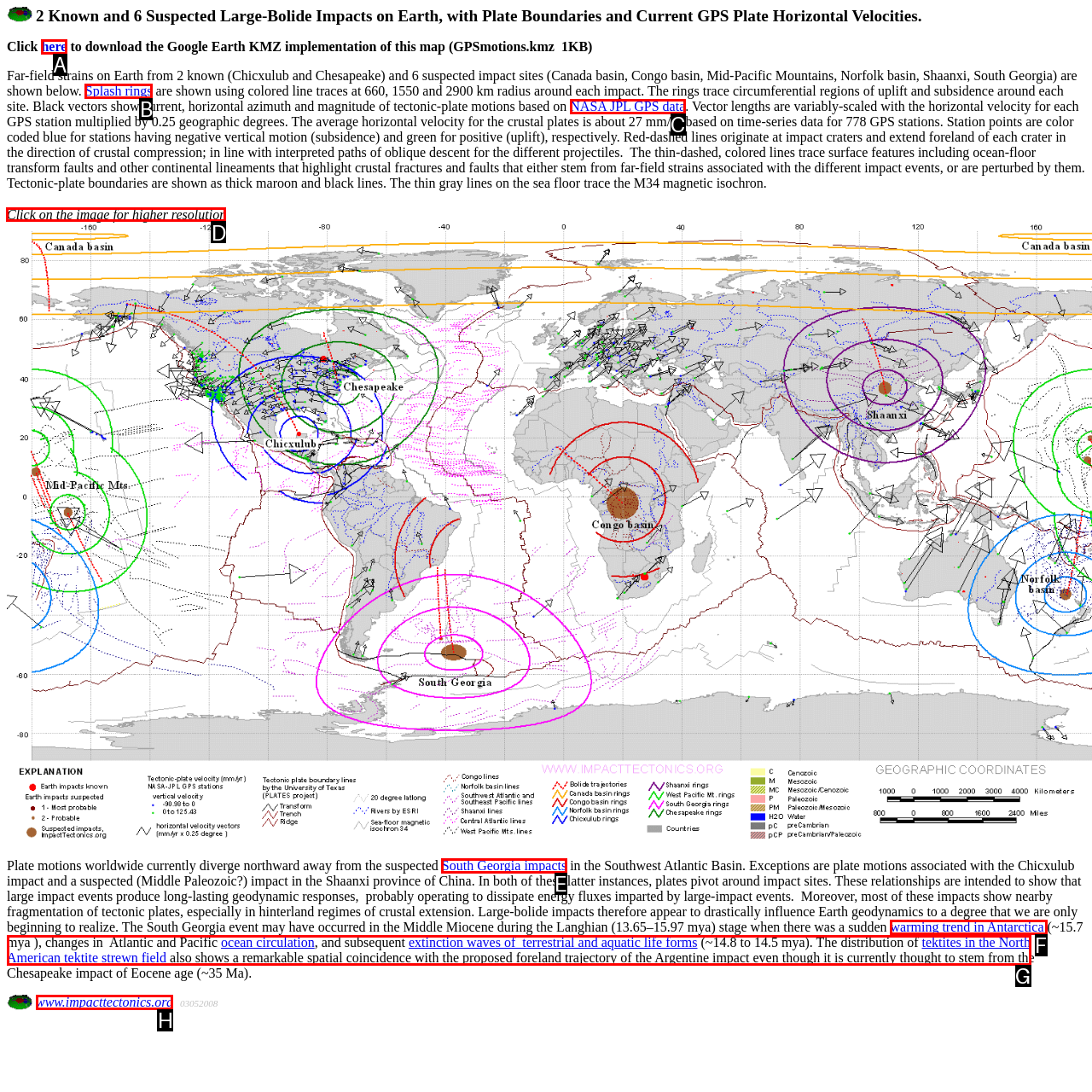Identify the appropriate lettered option to execute the following task: Click on the image for higher resolution
Respond with the letter of the selected choice.

D